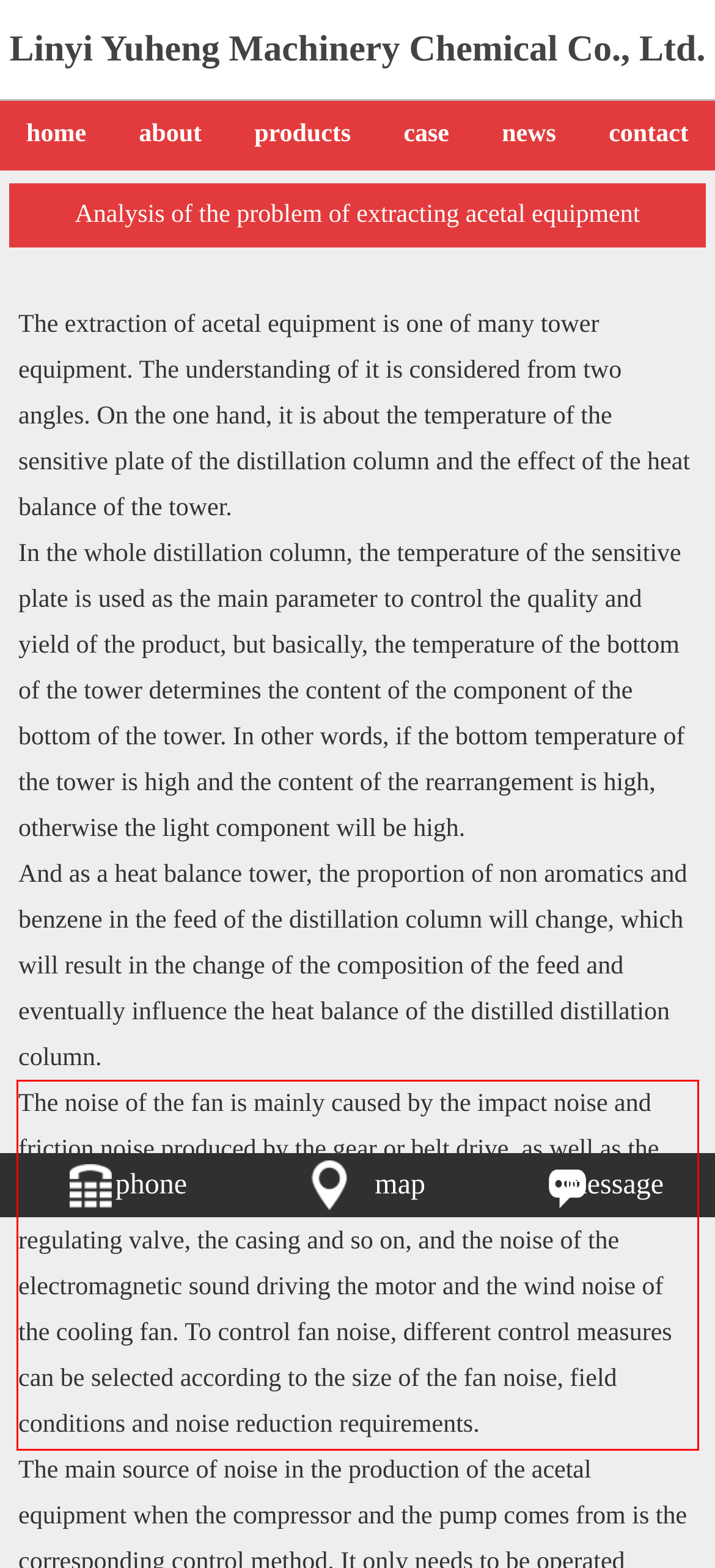You have a screenshot with a red rectangle around a UI element. Recognize and extract the text within this red bounding box using OCR.

The noise of the fan is mainly caused by the impact noise and friction noise produced by the gear or belt drive, as well as the noise caused by the vibration of the exhaust pipe, the pressure regulating valve, the casing and so on, and the noise of the electromagnetic sound driving the motor and the wind noise of the cooling fan. To control fan noise, different control measures can be selected according to the size of the fan noise, field conditions and noise reduction requirements.